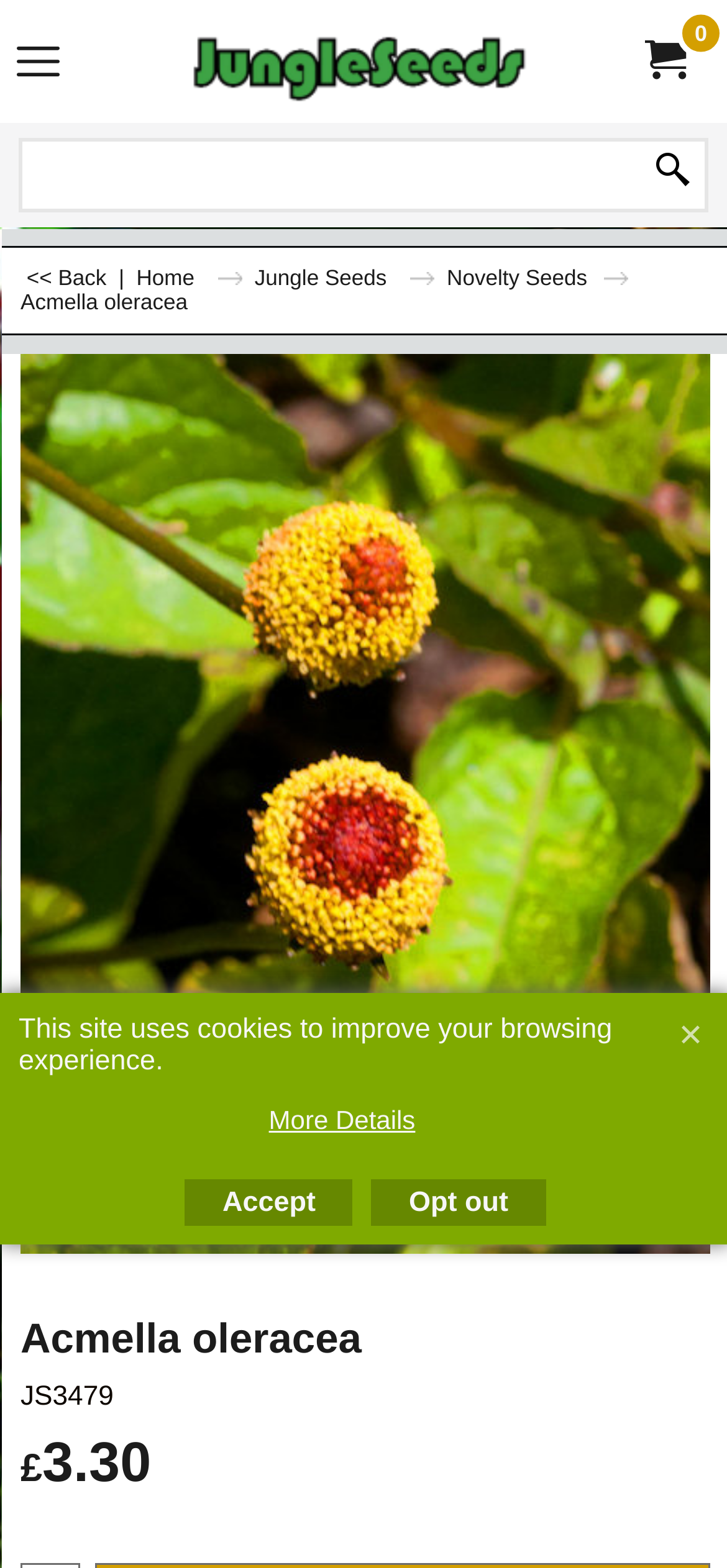Using the provided element description "title="Find"", determine the bounding box coordinates of the UI element.

[0.903, 0.097, 0.949, 0.125]